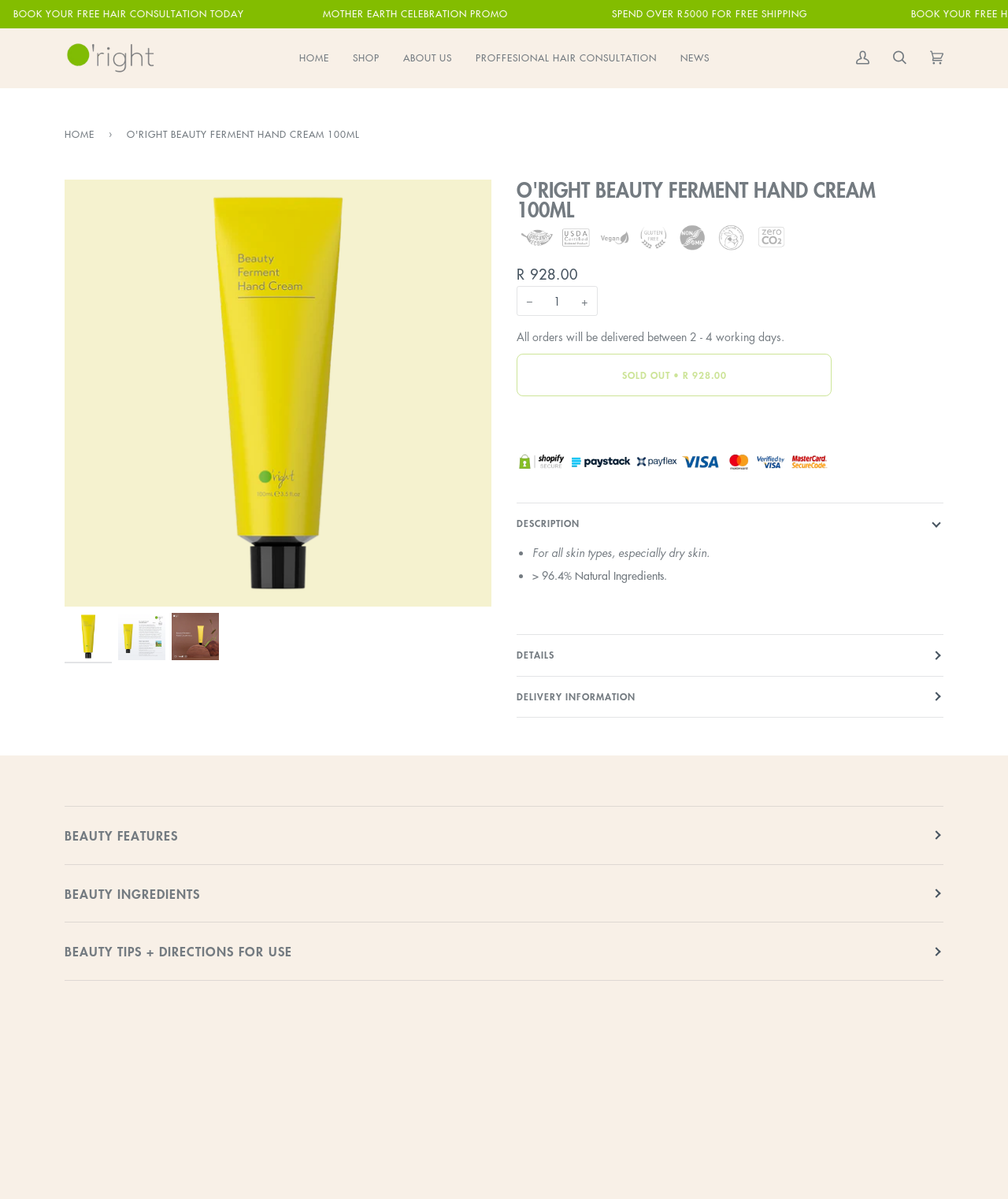Summarize the webpage comprehensively, mentioning all visible components.

This webpage is an online shopping platform for O'right beauty products, specifically showcasing the Ferment Hand Cream 100ml. At the top left corner, there is a logo of O'right South Africa, which is also a link. Next to it, there is a navigation menu with links to HOME, SHOP, ABOUT US, PROFESSIONAL HAIR CONSULTATION, and NEWS. On the top right corner, there are links to My Account, Search, and Cart (0).

Below the navigation menu, there is a breadcrumb navigation showing the current page's location. The main content of the page is divided into two sections. On the left side, there is a large image of the hand cream product, with a zoom button and a smaller image below it. On the right side, there is a product description section.

The product description section starts with a heading showing the product name, followed by the product price, R 928.00. Below the price, there are buttons to adjust the quantity and a message indicating that all orders will be delivered between 2-4 working days. There are also two buttons, one for buying the product and another that is currently sold out.

Further down, there are three buttons to toggle the display of product information: DESCRIPTION, DETAILS, and DELIVERY INFORMATION. When clicked, these buttons reveal additional information about the product, including its features, ingredients, and delivery details.

Below the product information section, there are three buttons to toggle the display of beauty-related content: BEAUTY FEATURES, BEAUTY INGREDIENTS, and BEAUTY TIPS + DIRECTIONS FOR USE. When clicked, these buttons reveal additional information about the product's beauty features, ingredients, and usage tips.

At the bottom of the page, there is a heading "Our Commitment to Natural Beauty" followed by a paragraph of text describing O'right's commitment to natural beauty, including their awards, certifications, and policies.